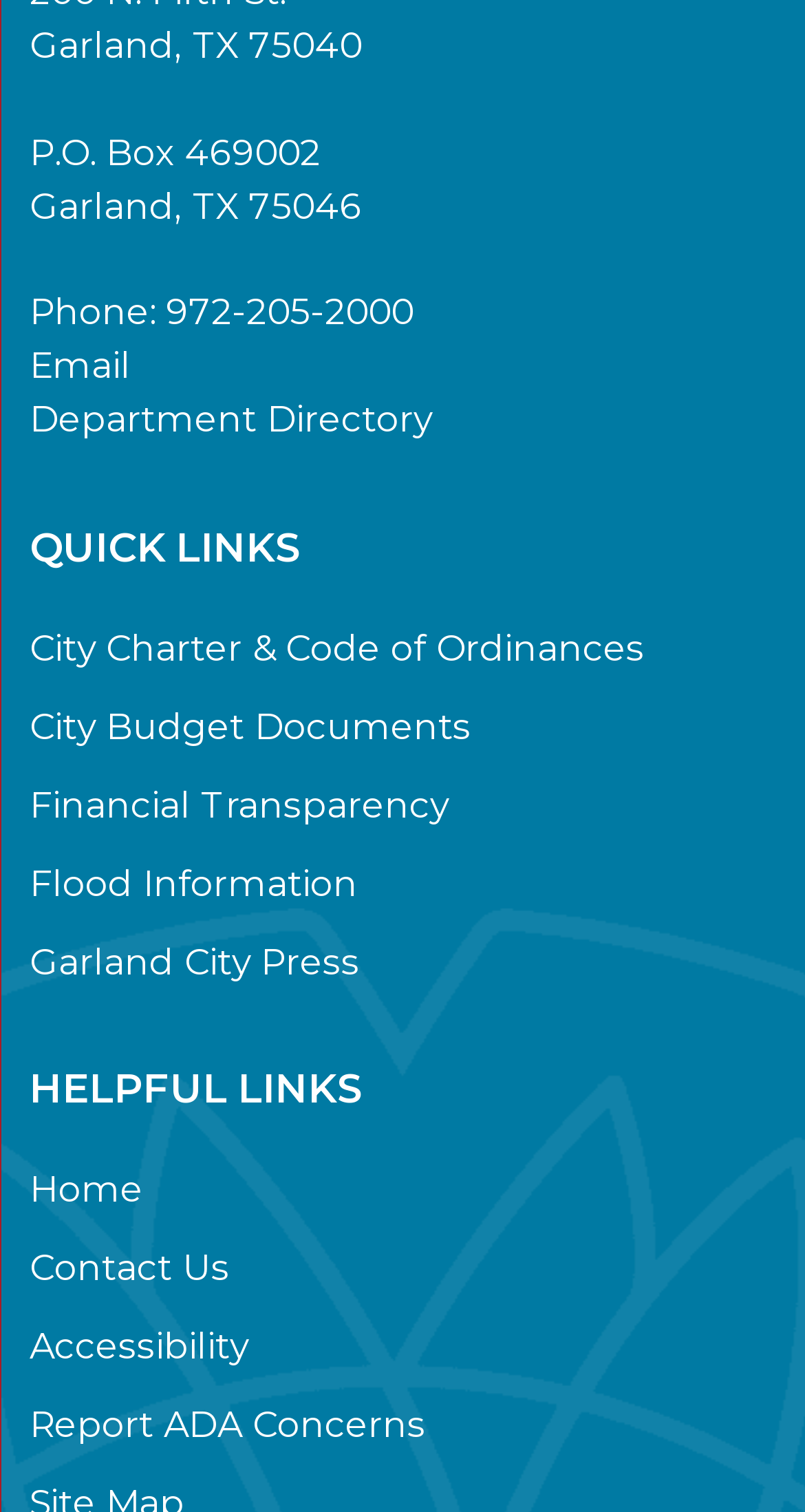What is the last helpful link?
Can you provide a detailed and comprehensive answer to the question?

I looked at the 'HELPFUL LINKS' region and found the last link, which is 'Site Map'. It is located at the bottom of the region.